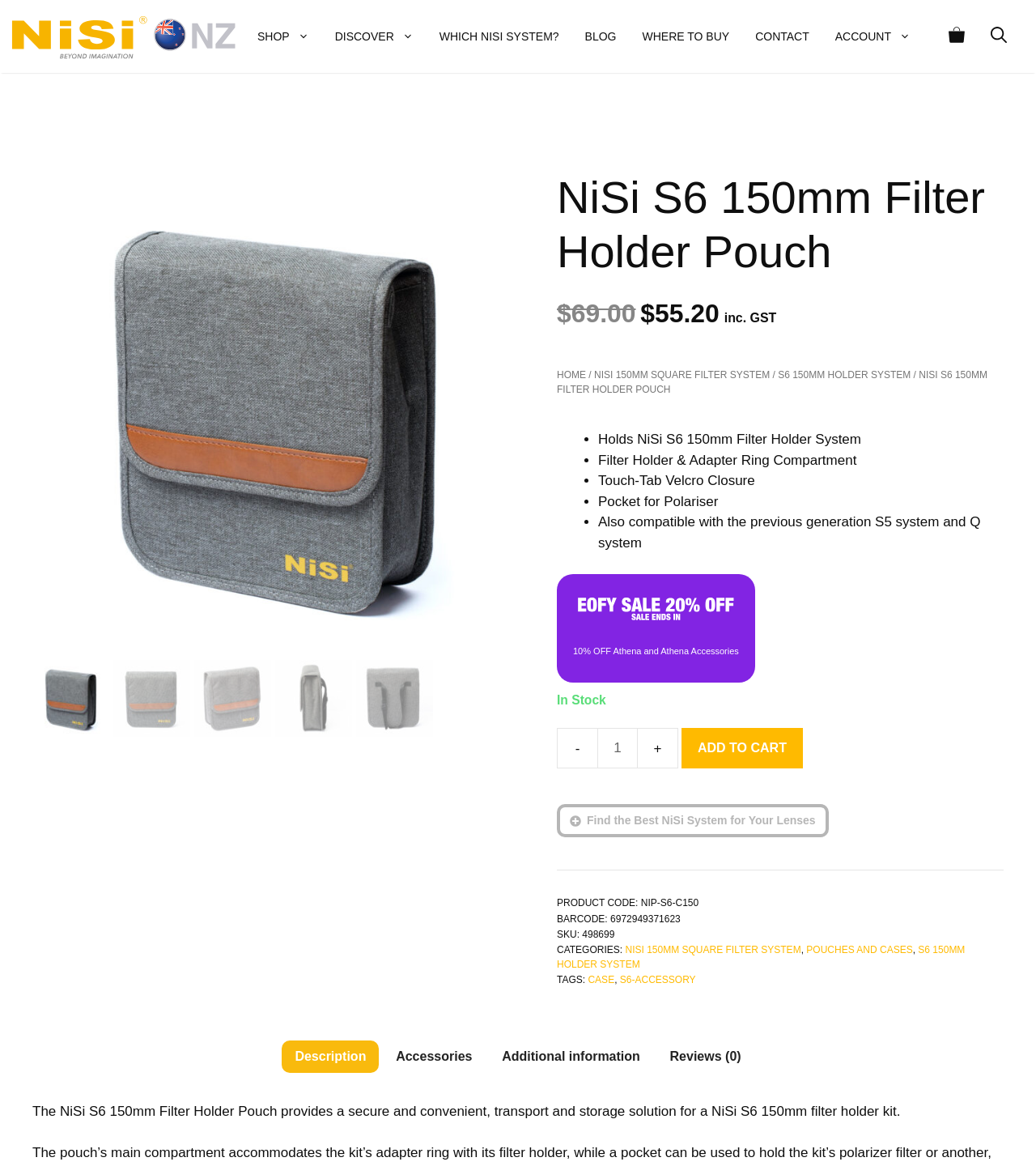Please extract the primary headline from the webpage.

NiSi S6 150mm Filter Holder Pouch